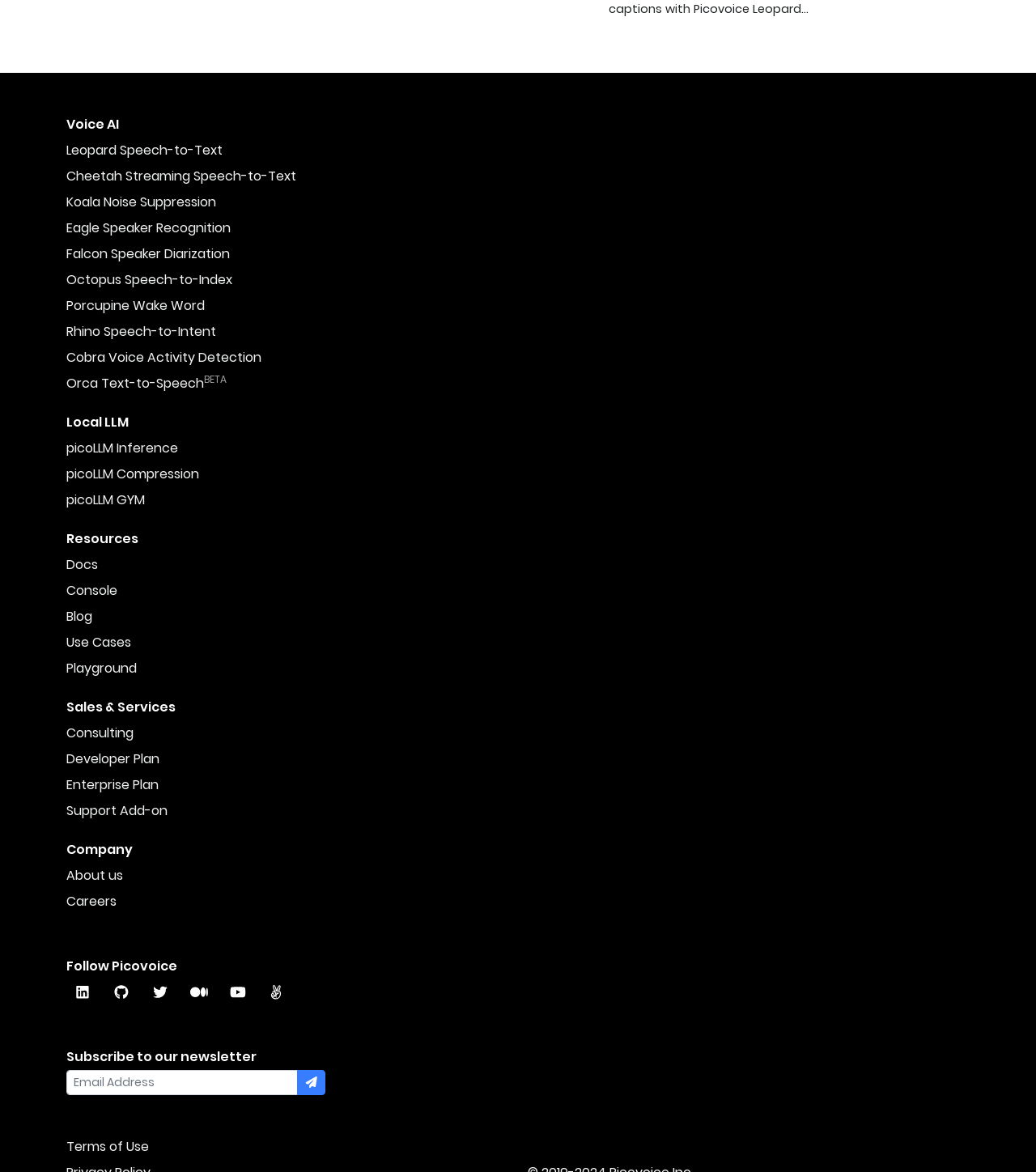Please analyze the image and give a detailed answer to the question:
What is the purpose of the 'Subscribe to our newsletter' section?

The purpose of the 'Subscribe to our newsletter' section is to allow users to subscribe to the newsletter by entering their email address, as indicated by the StaticText element with ID 438 and the textbox element with ID 1019.